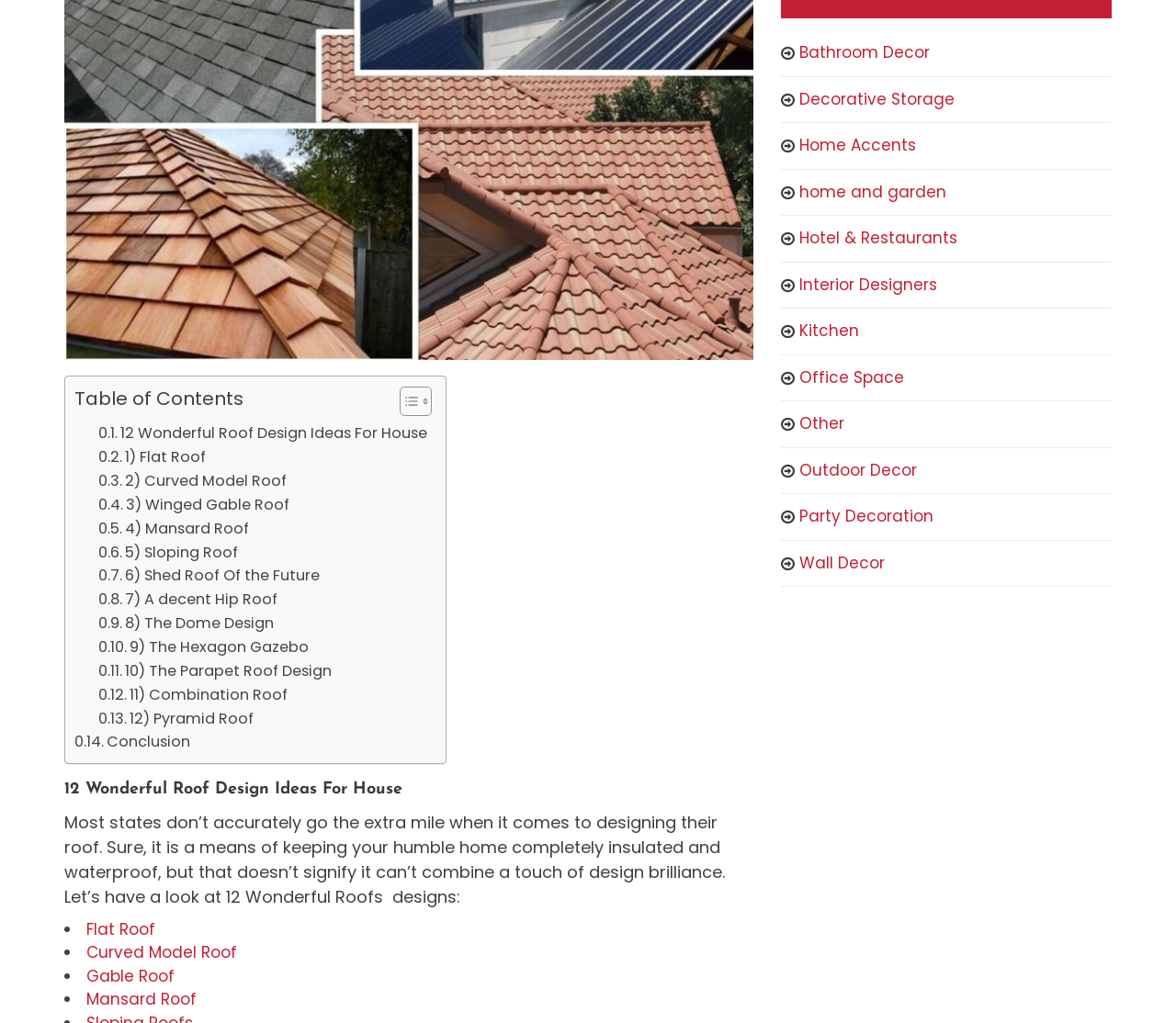Identify the bounding box coordinates of the element that should be clicked to fulfill this task: "Visit 'Home Accents' page". The coordinates should be provided as four float numbers between 0 and 1, i.e., [left, top, right, bottom].

[0.68, 0.131, 0.779, 0.153]